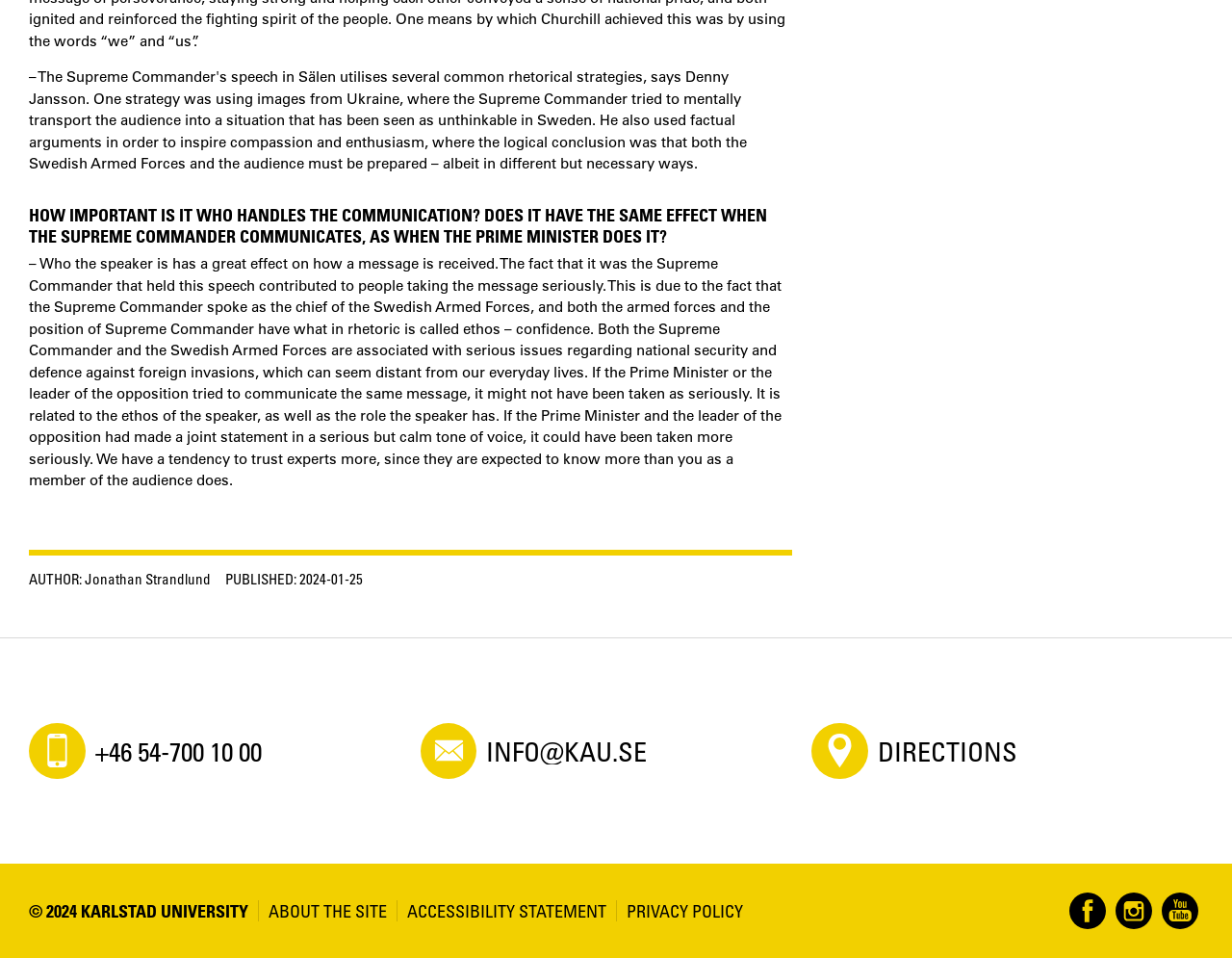What is the phone number provided on the webpage?
Based on the visual information, provide a detailed and comprehensive answer.

The phone number is provided in the footer section of the webpage, specifically in the 'contentinfo' section, which is located at the bottom of the page.